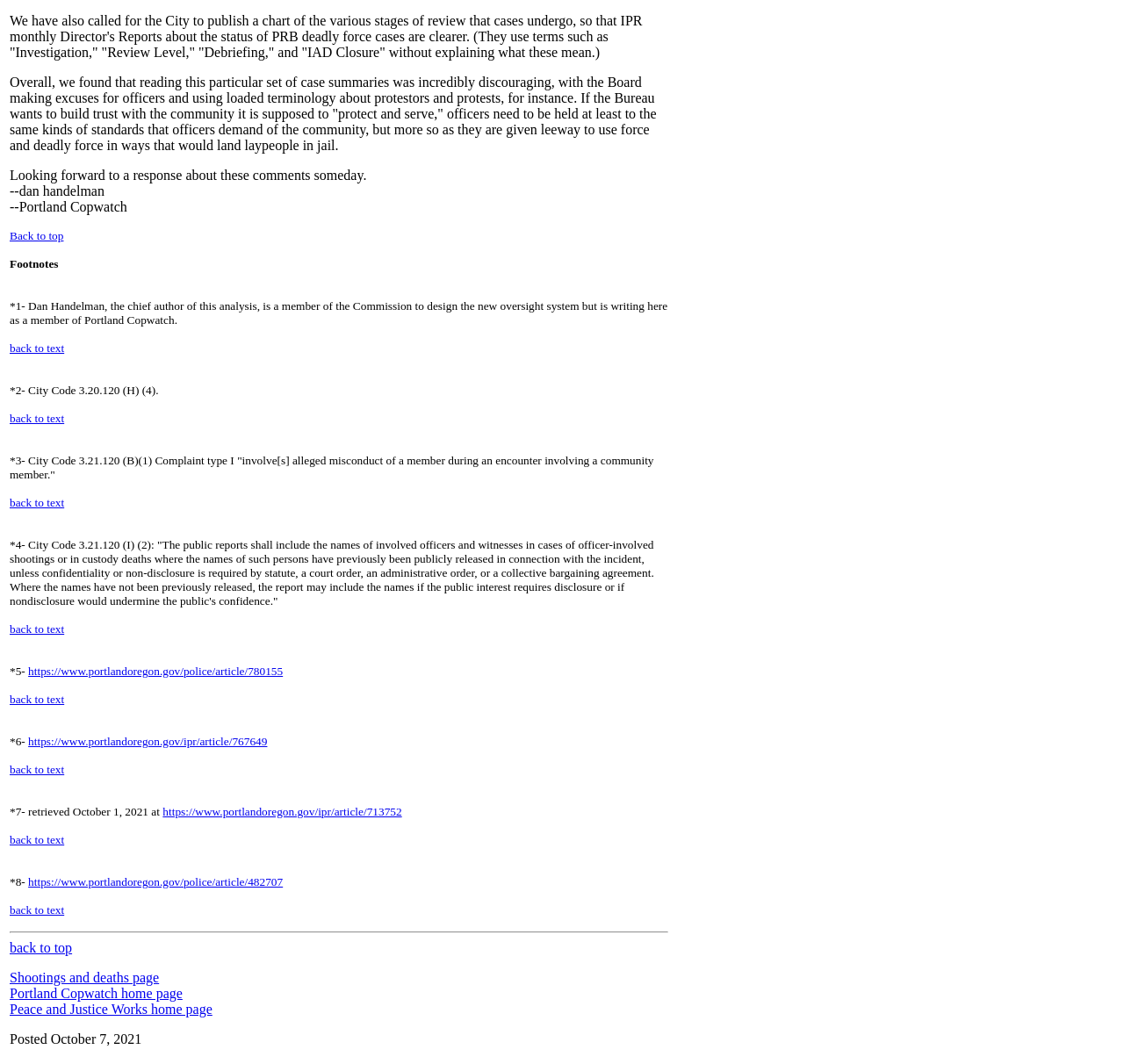Can you specify the bounding box coordinates for the region that should be clicked to fulfill this instruction: "Check the date of the post".

None